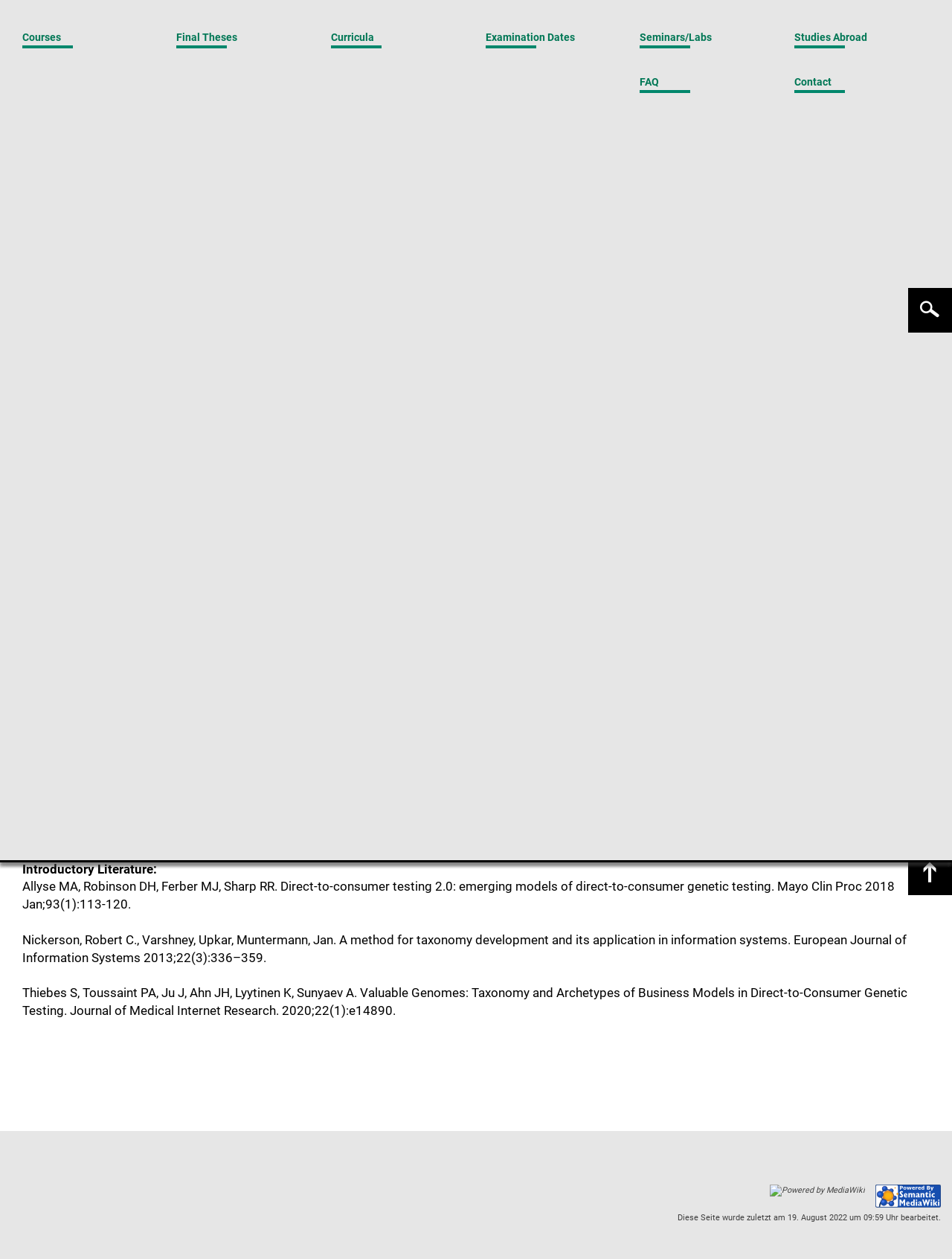Identify and provide the bounding box for the element described by: "Critical Information Infrastructures".

[0.124, 0.279, 0.329, 0.291]